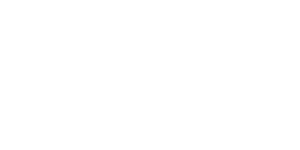Who is the exclusive retailer for designers?
From the image, respond with a single word or phrase.

Arsin Rug Gallery